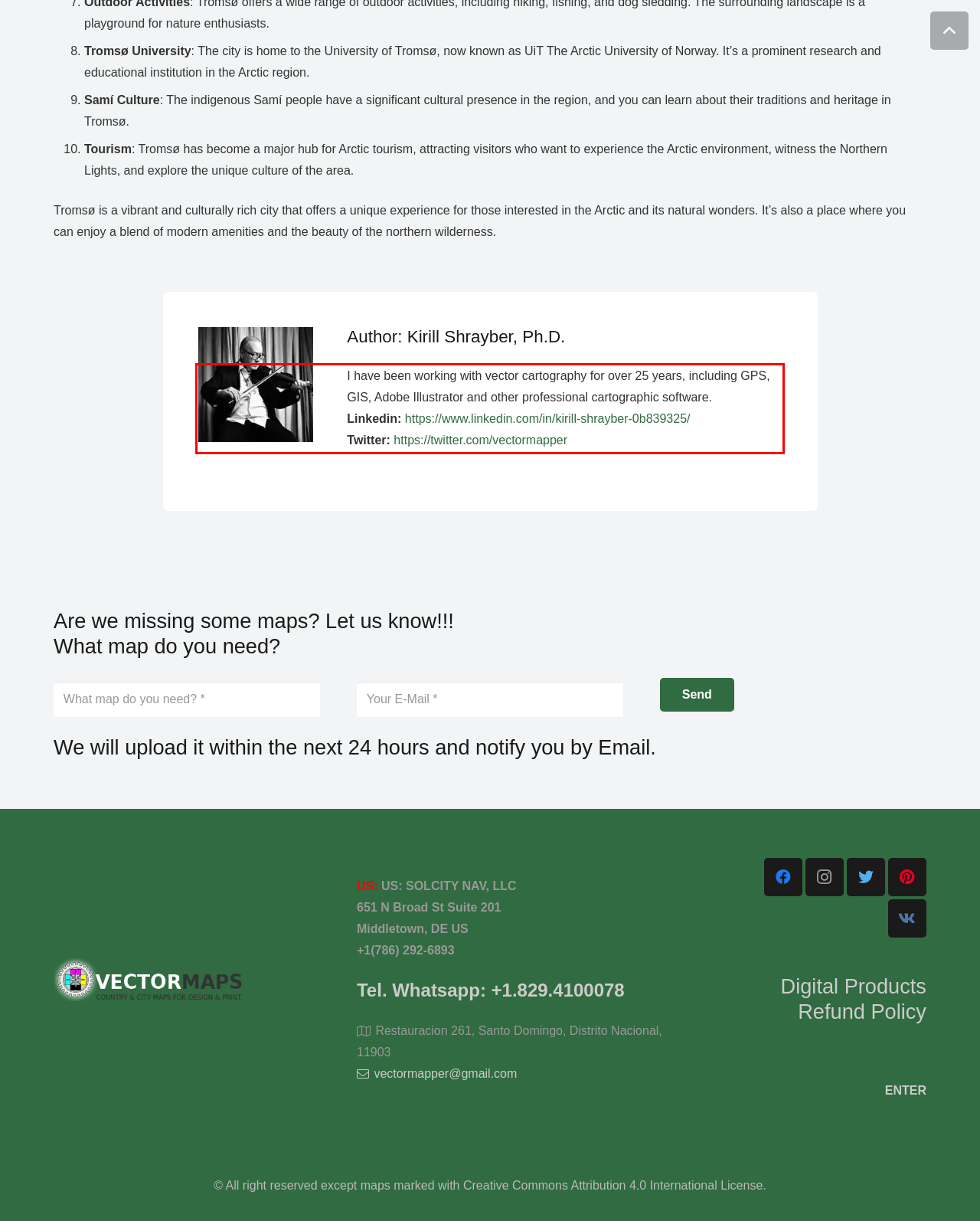You are presented with a screenshot containing a red rectangle. Extract the text found inside this red bounding box.

I have been working with vector cartography for over 25 years, including GPS, GIS, Adobe Illustrator and other professional cartographic software. Linkedin: https://www.linkedin.com/in/kirill-shrayber-0b839325/ Twitter: https://twitter.com/vectormapper